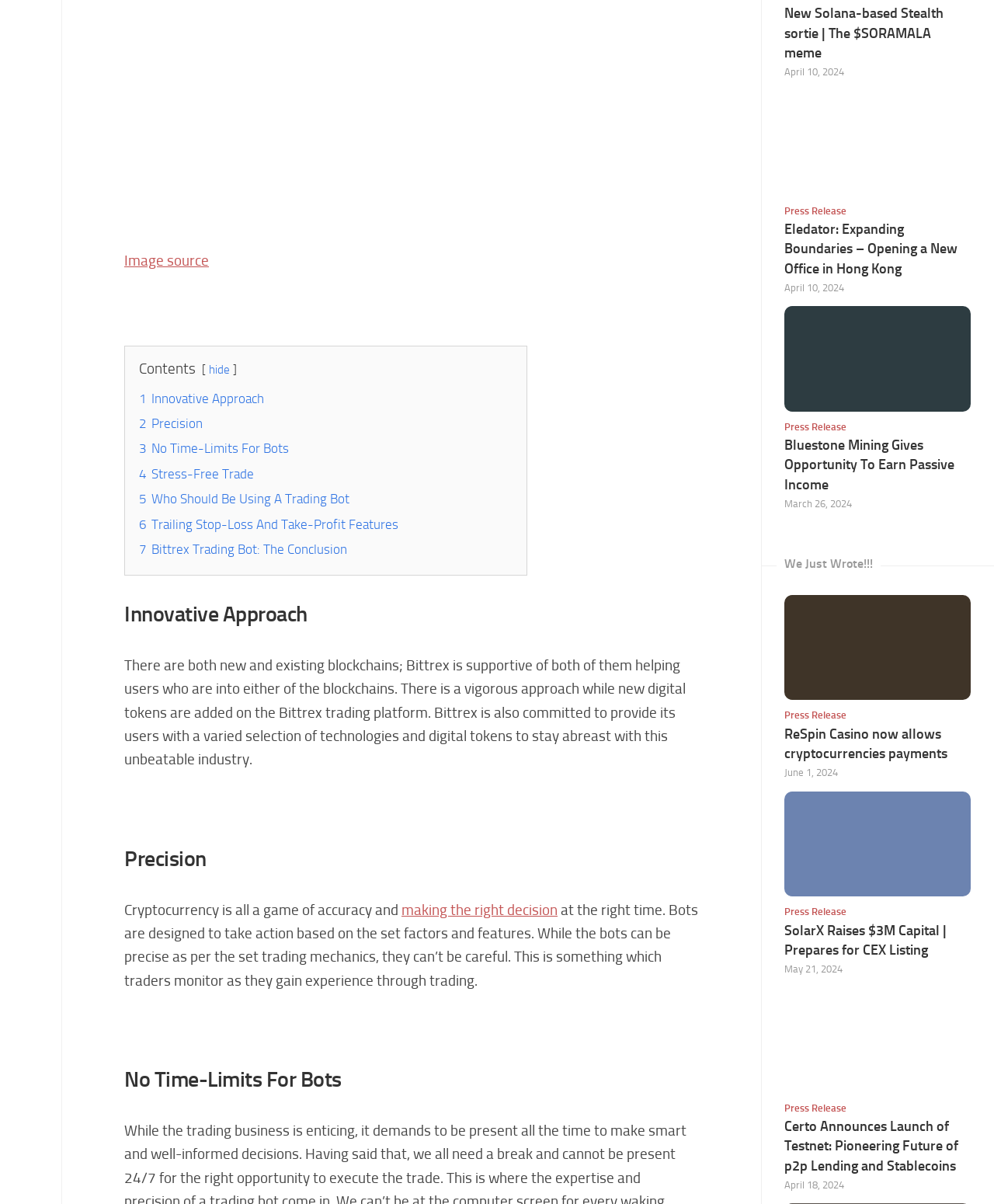What is the name of the blockchain mentioned in the 'Innovative Approach' section?
From the screenshot, provide a brief answer in one word or phrase.

Bittrex